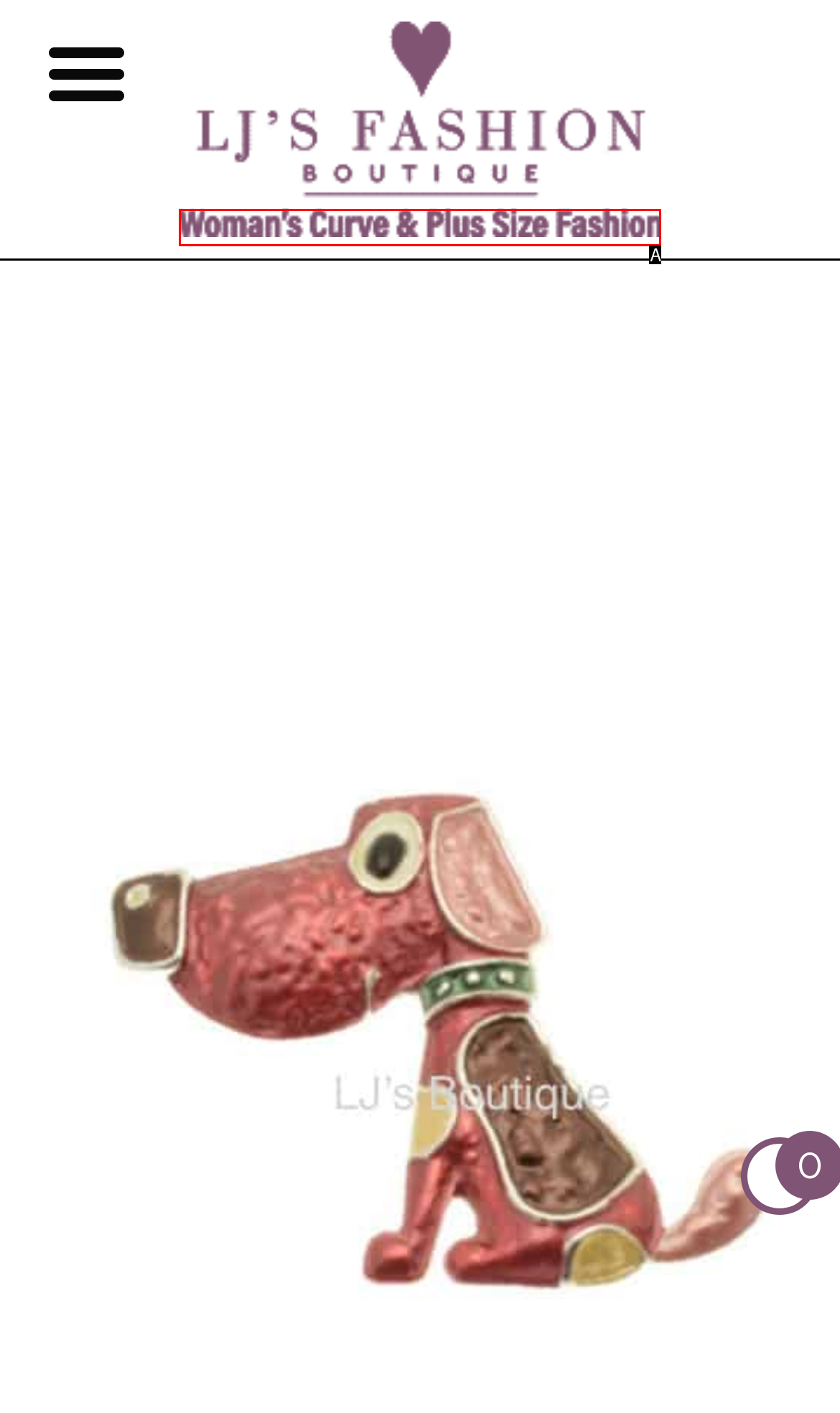Tell me the letter of the option that corresponds to the description: alt="LJ's Ladies Boutique"
Answer using the letter from the given choices directly.

A